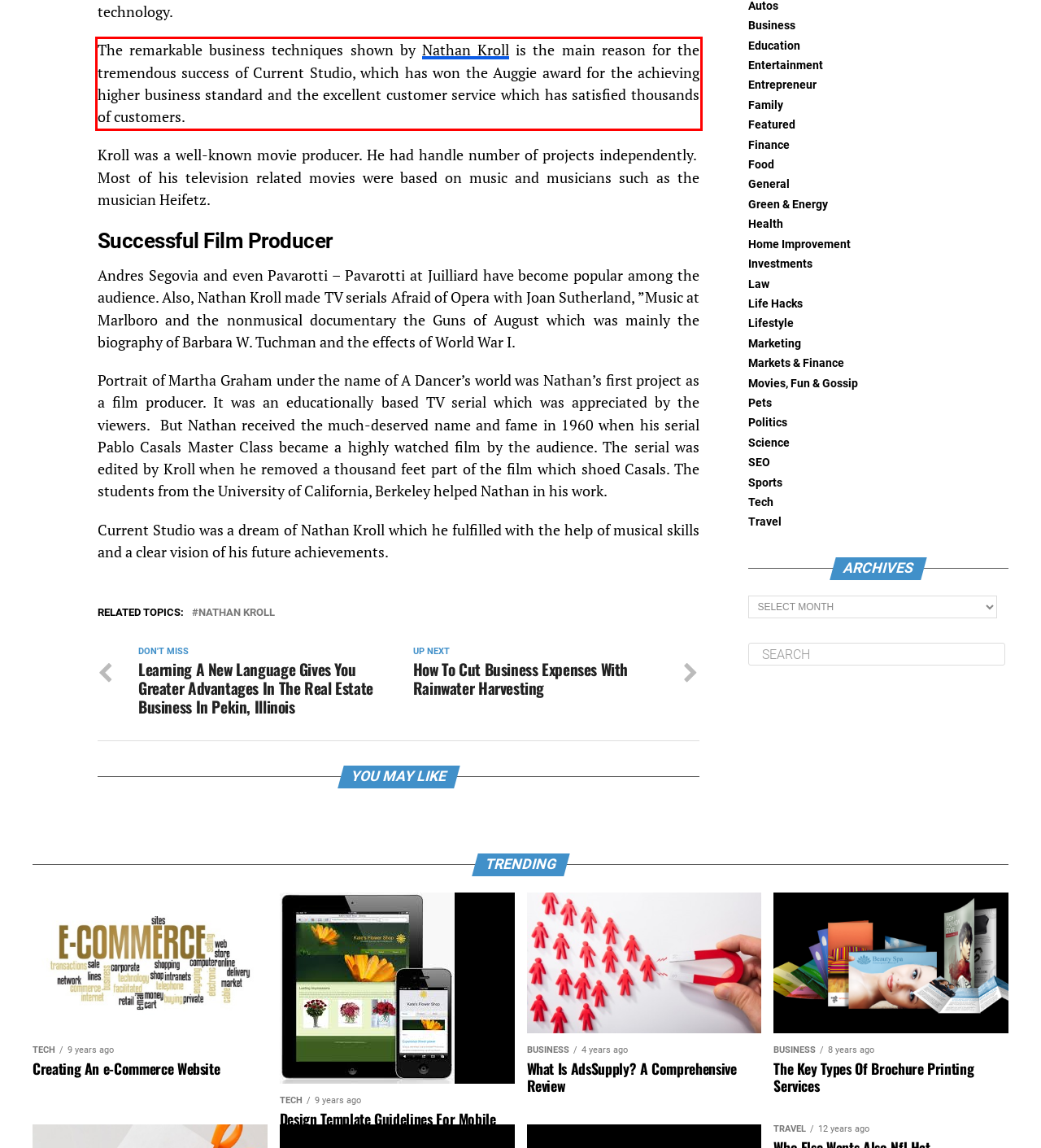Examine the screenshot of the webpage, locate the red bounding box, and generate the text contained within it.

The remarkable business techniques shown by Nathan Kroll is the main reason for the tremendous success of Current Studio, which has won the Auggie award for the achieving higher business standard and the excellent customer service which has satisfied thousands of customers.